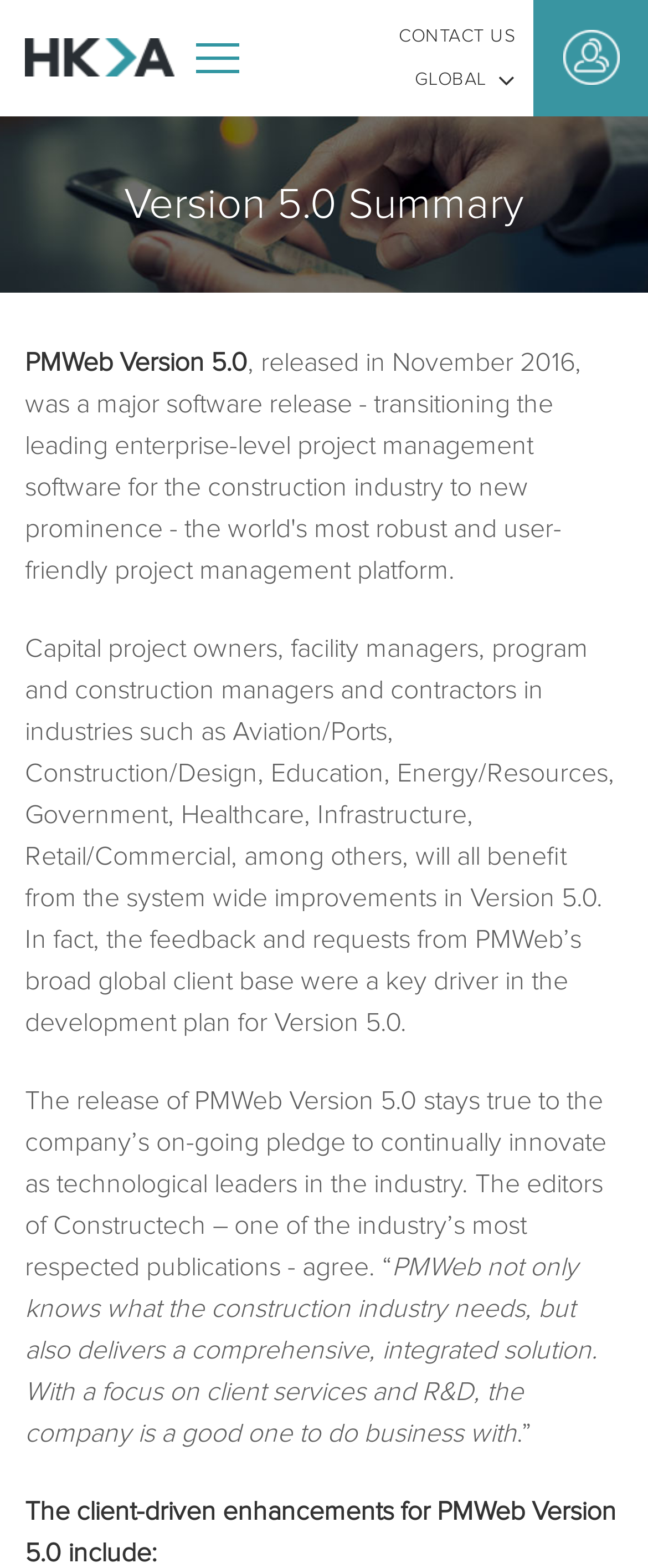Please extract and provide the main headline of the webpage.

Version 5.0 Summary